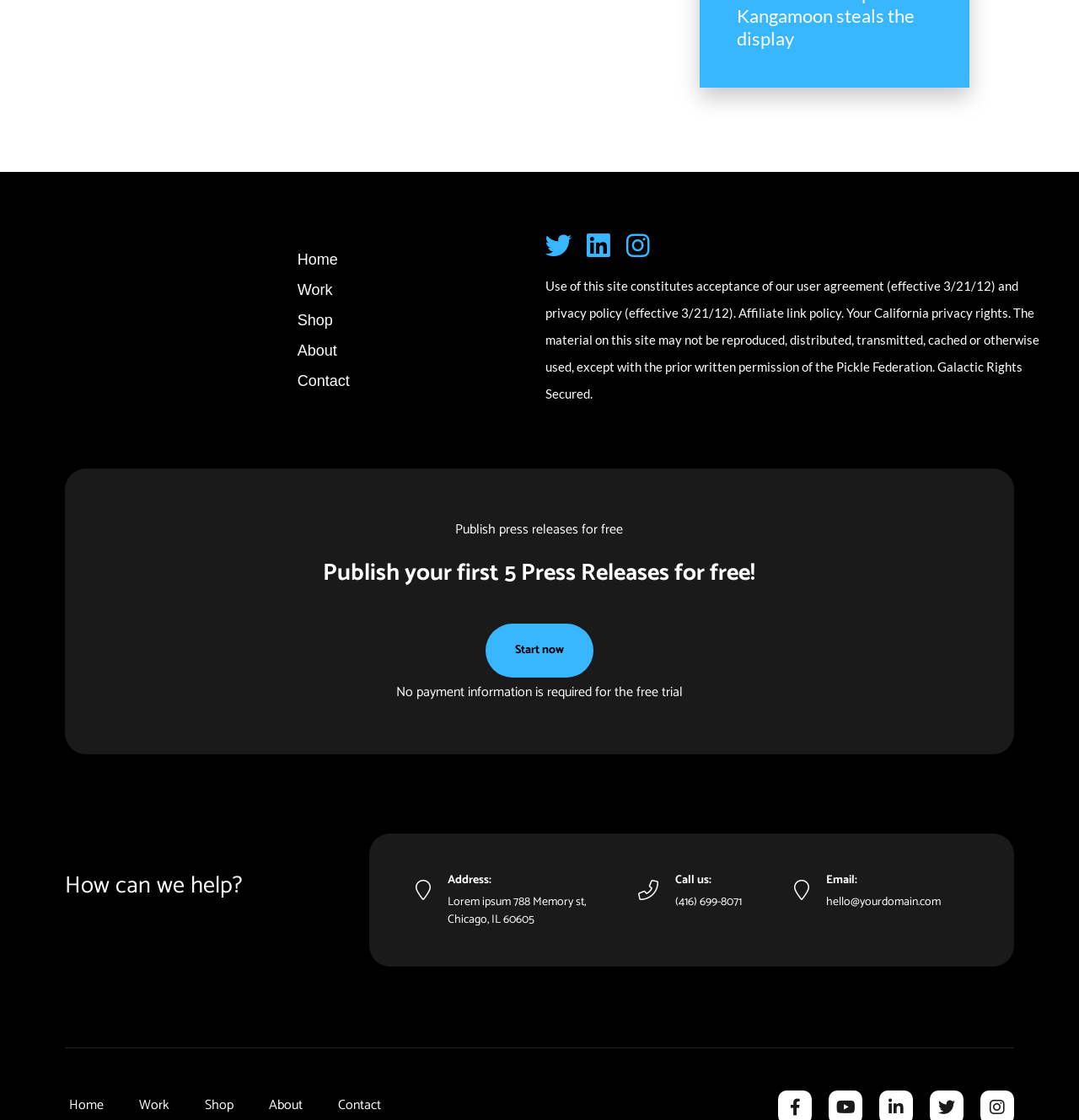Respond to the question below with a single word or phrase: What is the purpose of the website?

Publish press releases